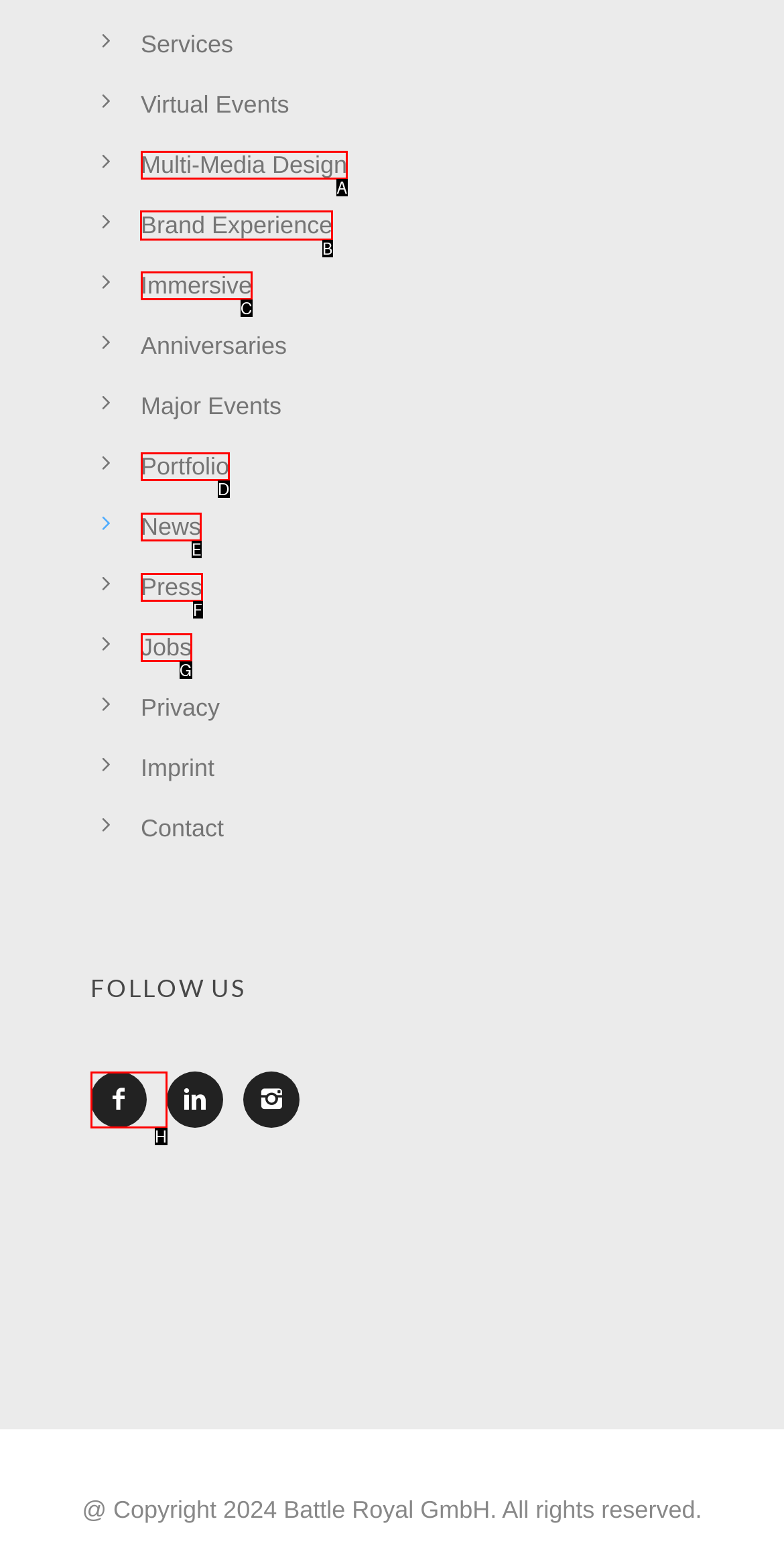Given the task: Explore Brand Experience, indicate which boxed UI element should be clicked. Provide your answer using the letter associated with the correct choice.

B